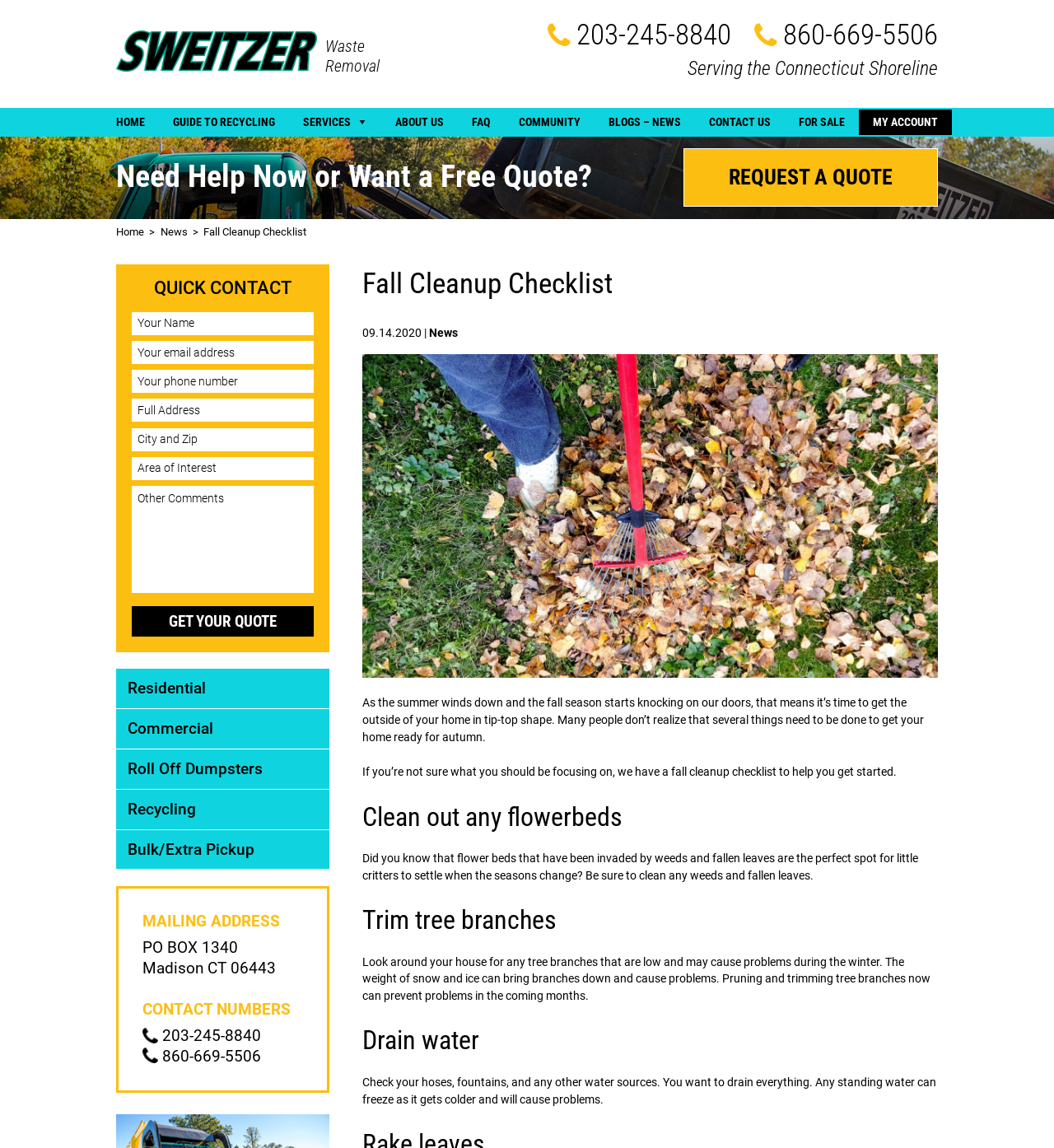Highlight the bounding box coordinates of the element you need to click to perform the following instruction: "Call 203-245-8840."

[0.519, 0.015, 0.694, 0.045]